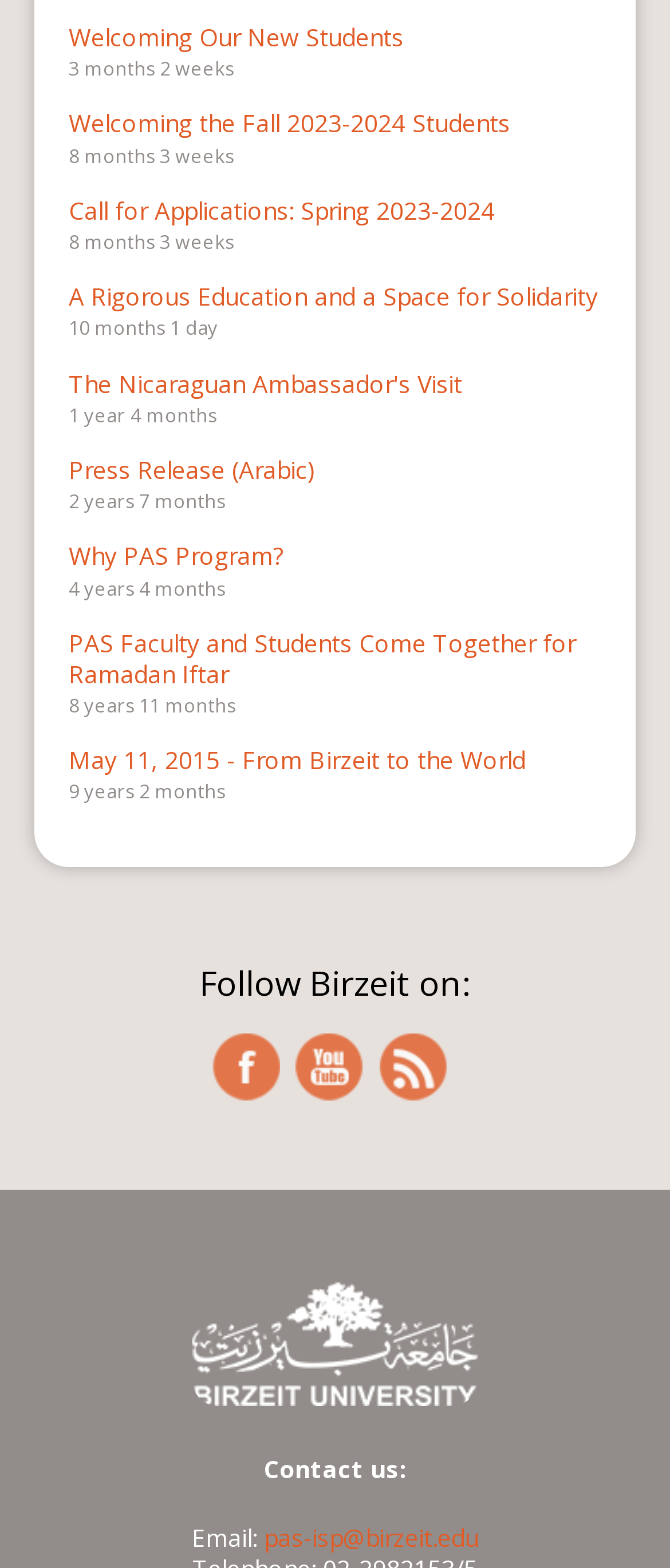Please give a short response to the question using one word or a phrase:
How many links are on the webpage?

14